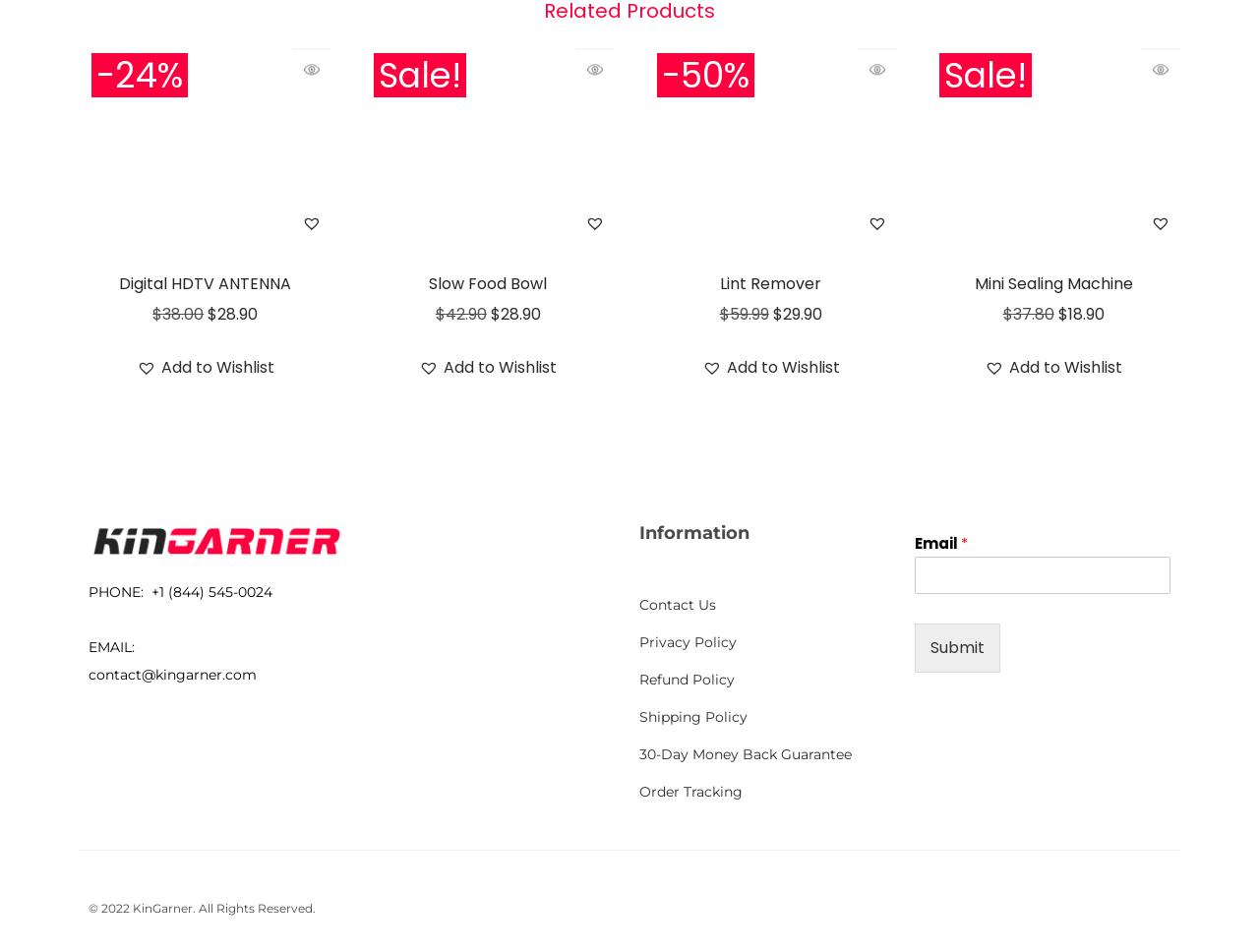What is the name of the third product?
Please provide a single word or phrase as your answer based on the image.

Slow Food Bowl